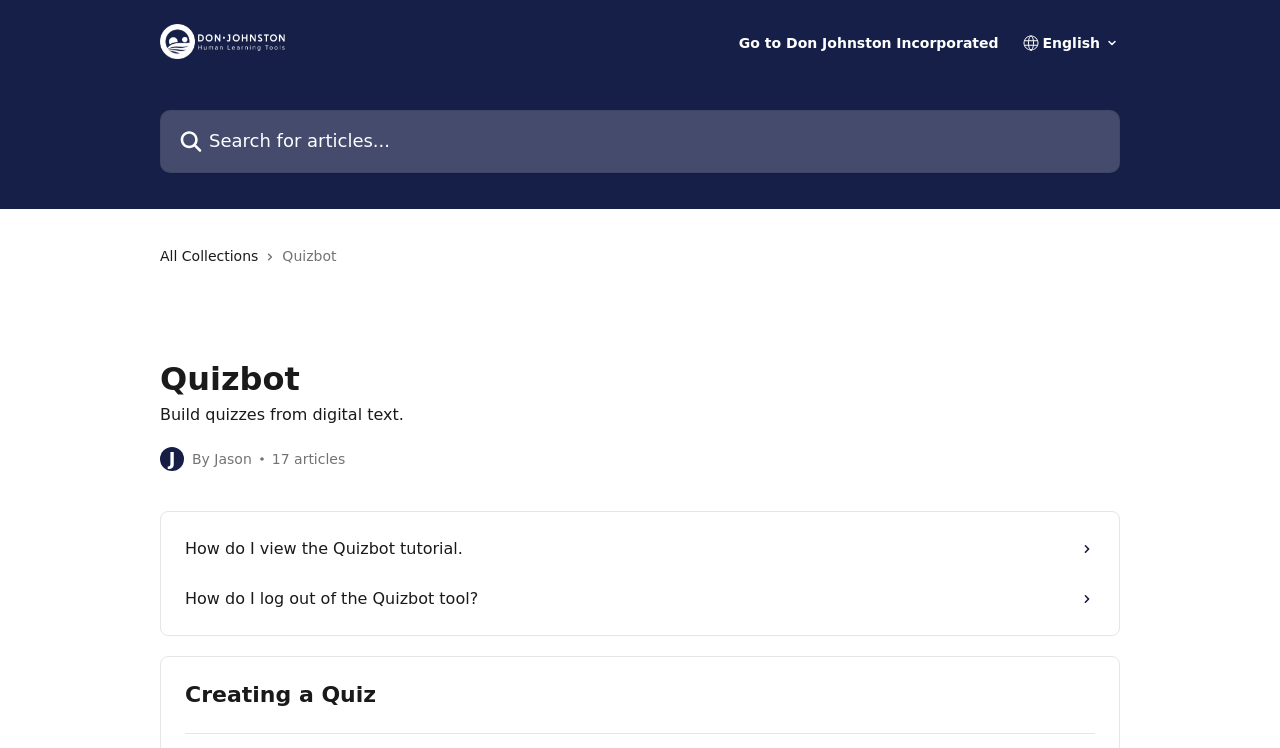Answer the question below using just one word or a short phrase: 
What is the topic of the link?

Creating a Quiz